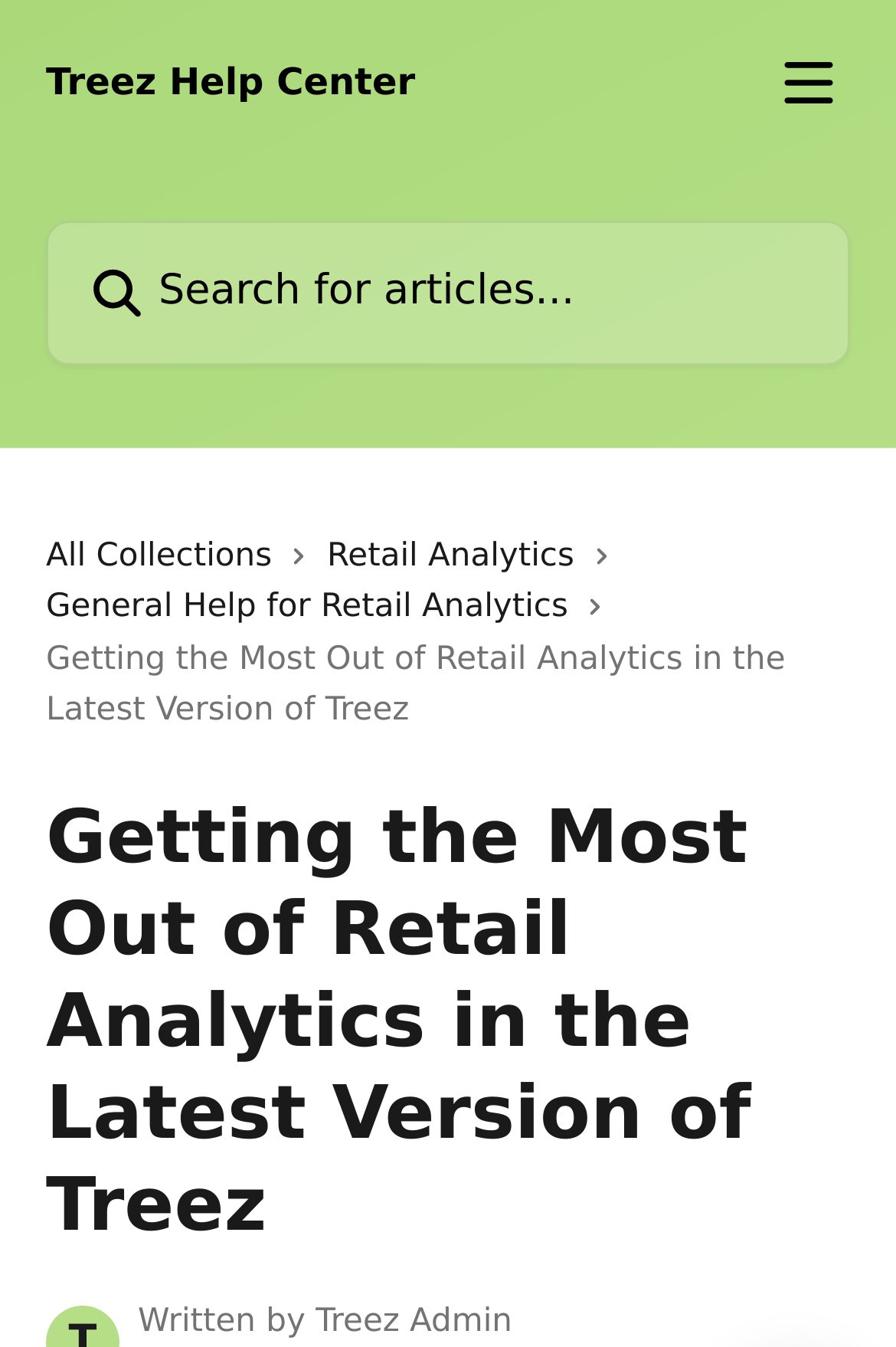What is the purpose of the button with an image?
Using the image, respond with a single word or phrase.

Open menu